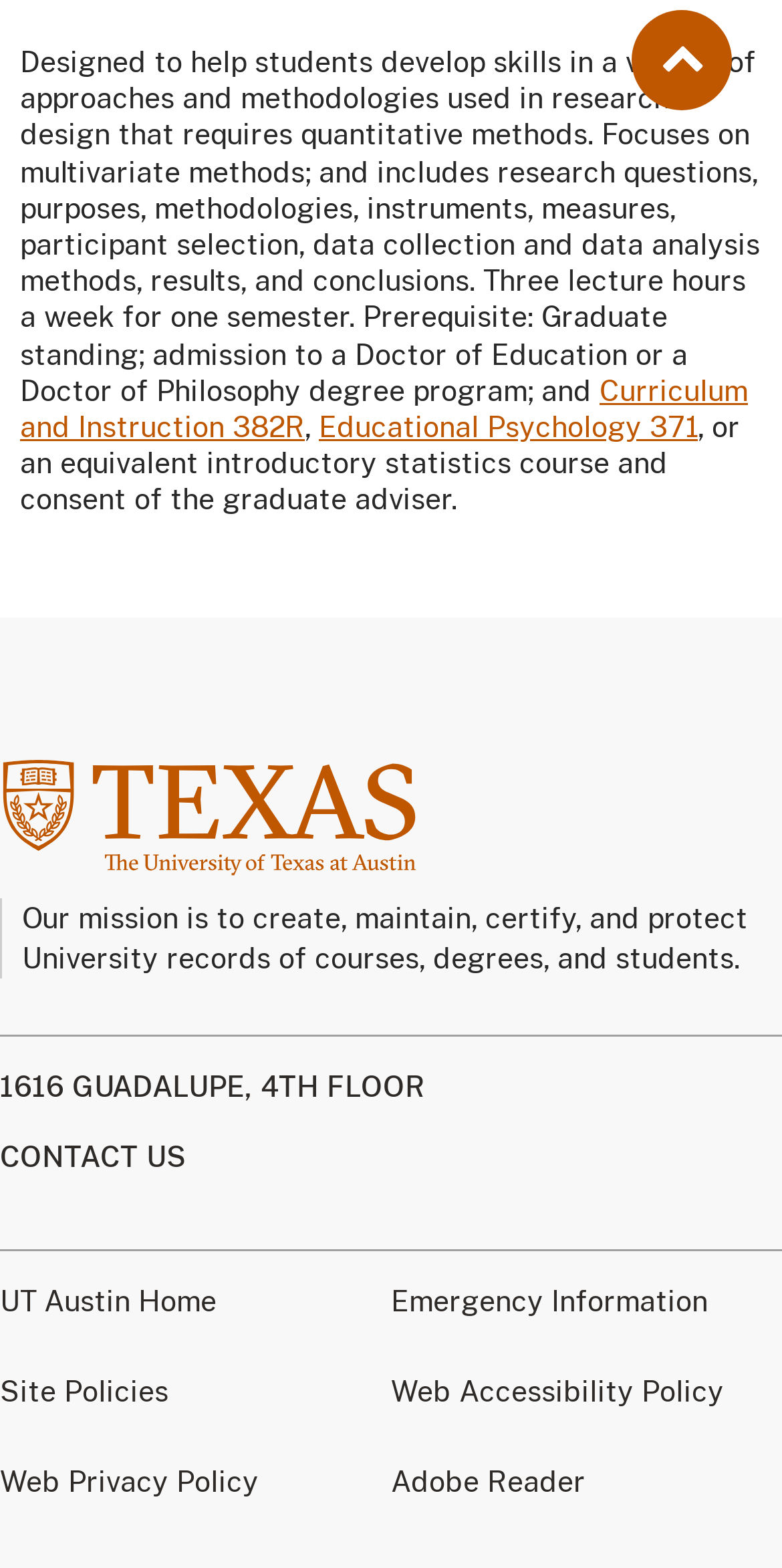Locate the bounding box coordinates of the segment that needs to be clicked to meet this instruction: "Go to the CONTACT US page".

[0.0, 0.728, 0.264, 0.749]